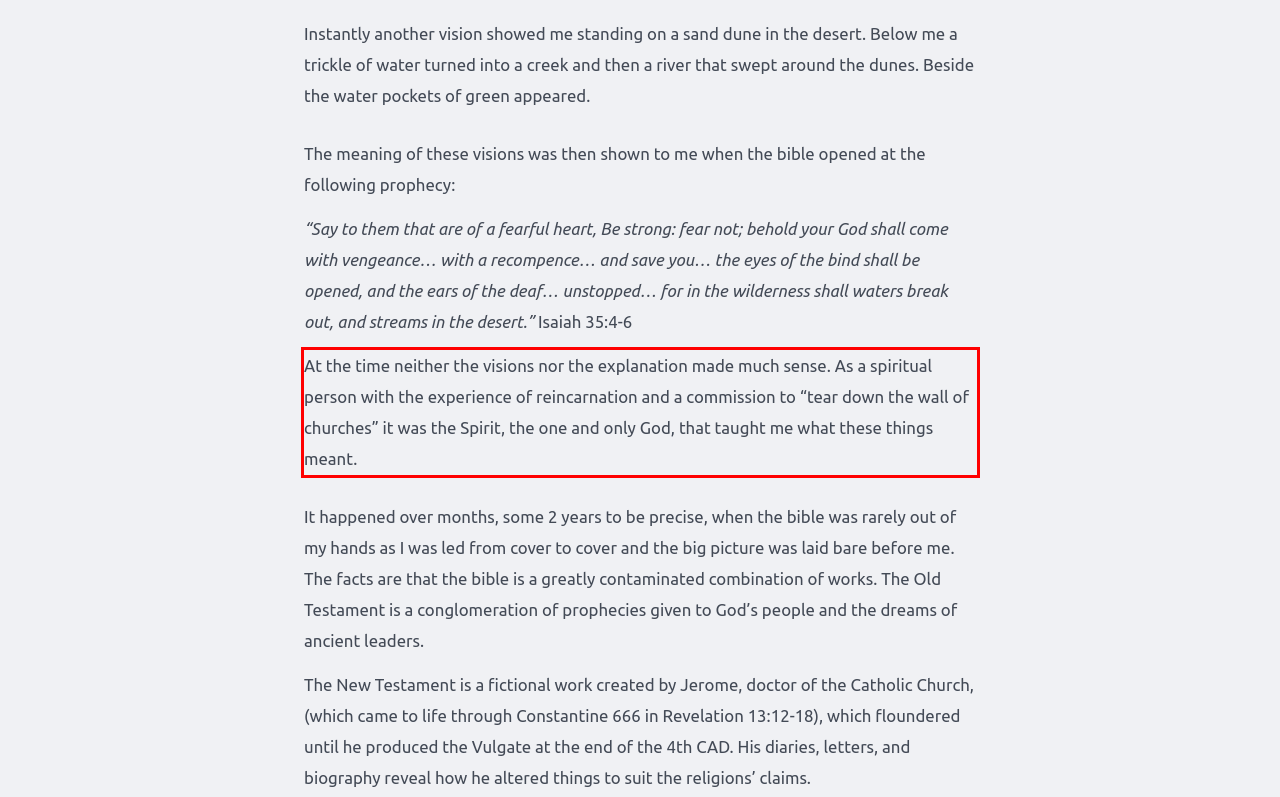In the given screenshot, locate the red bounding box and extract the text content from within it.

At the time neither the visions nor the explanation made much sense. As a spiritual person with the experience of reincarnation and a commission to “tear down the wall of churches” it was the Spirit, the one and only God, that taught me what these things meant.